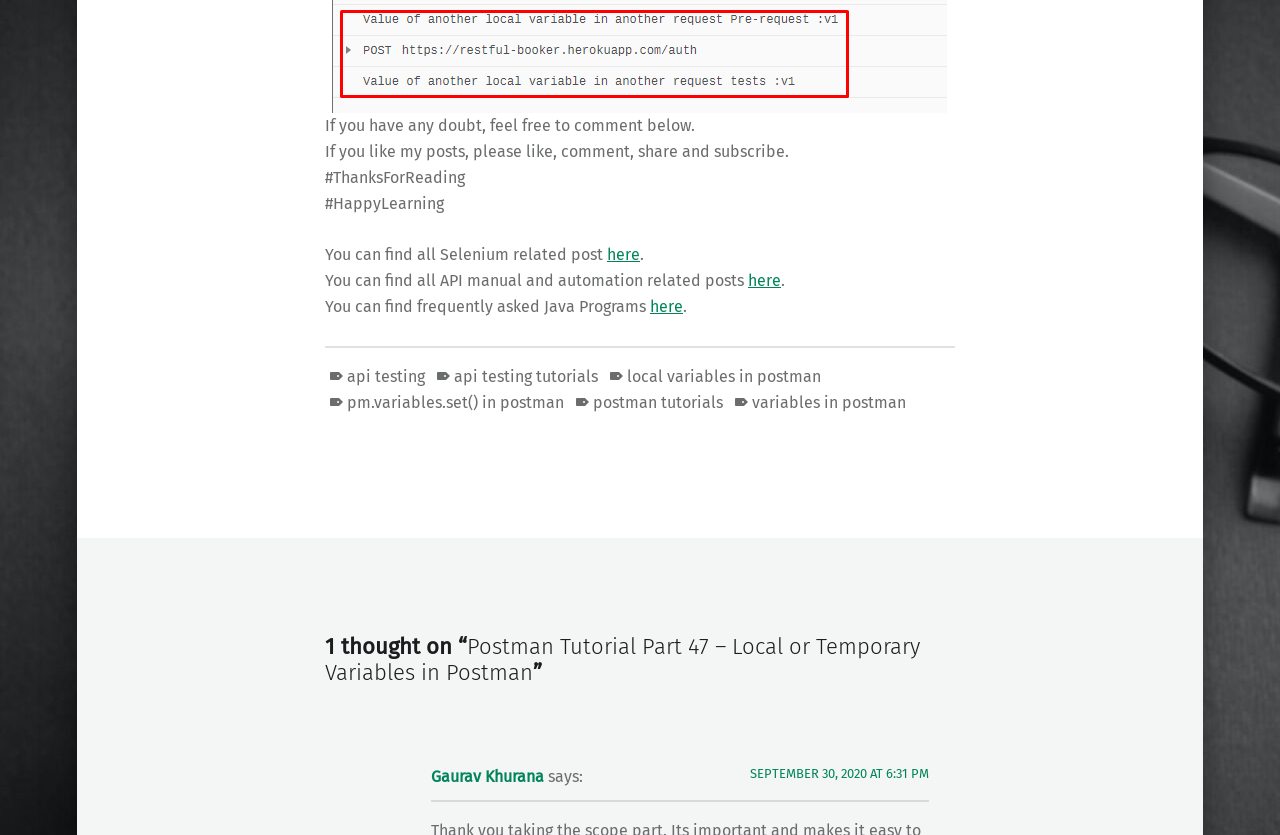Locate the bounding box coordinates of the element I should click to achieve the following instruction: "Click on 'blue light'".

None